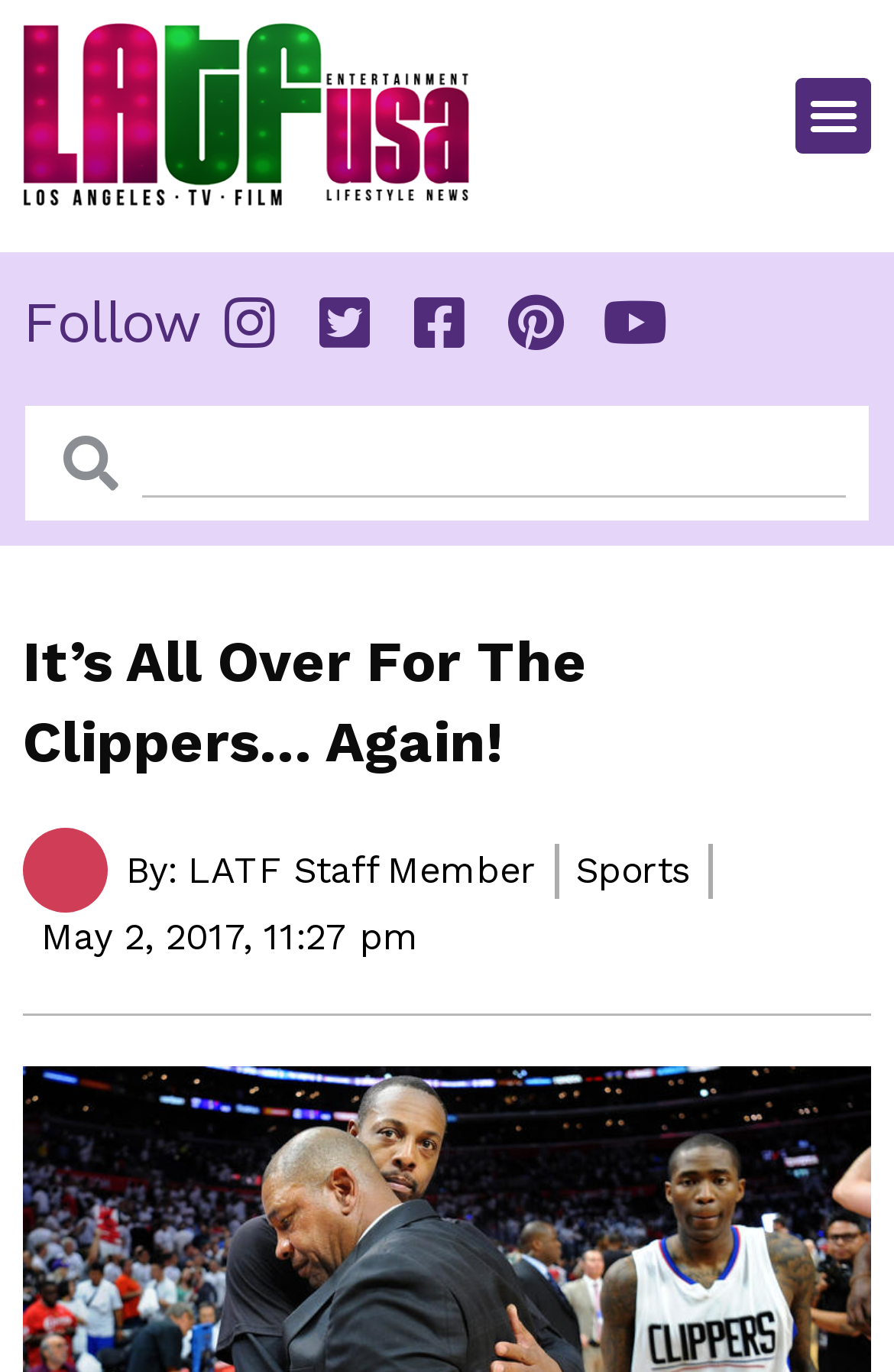Identify the bounding box coordinates for the UI element described as: "parent_node: Search name="s"". The coordinates should be provided as four floats between 0 and 1: [left, top, right, bottom].

[0.158, 0.296, 0.946, 0.363]